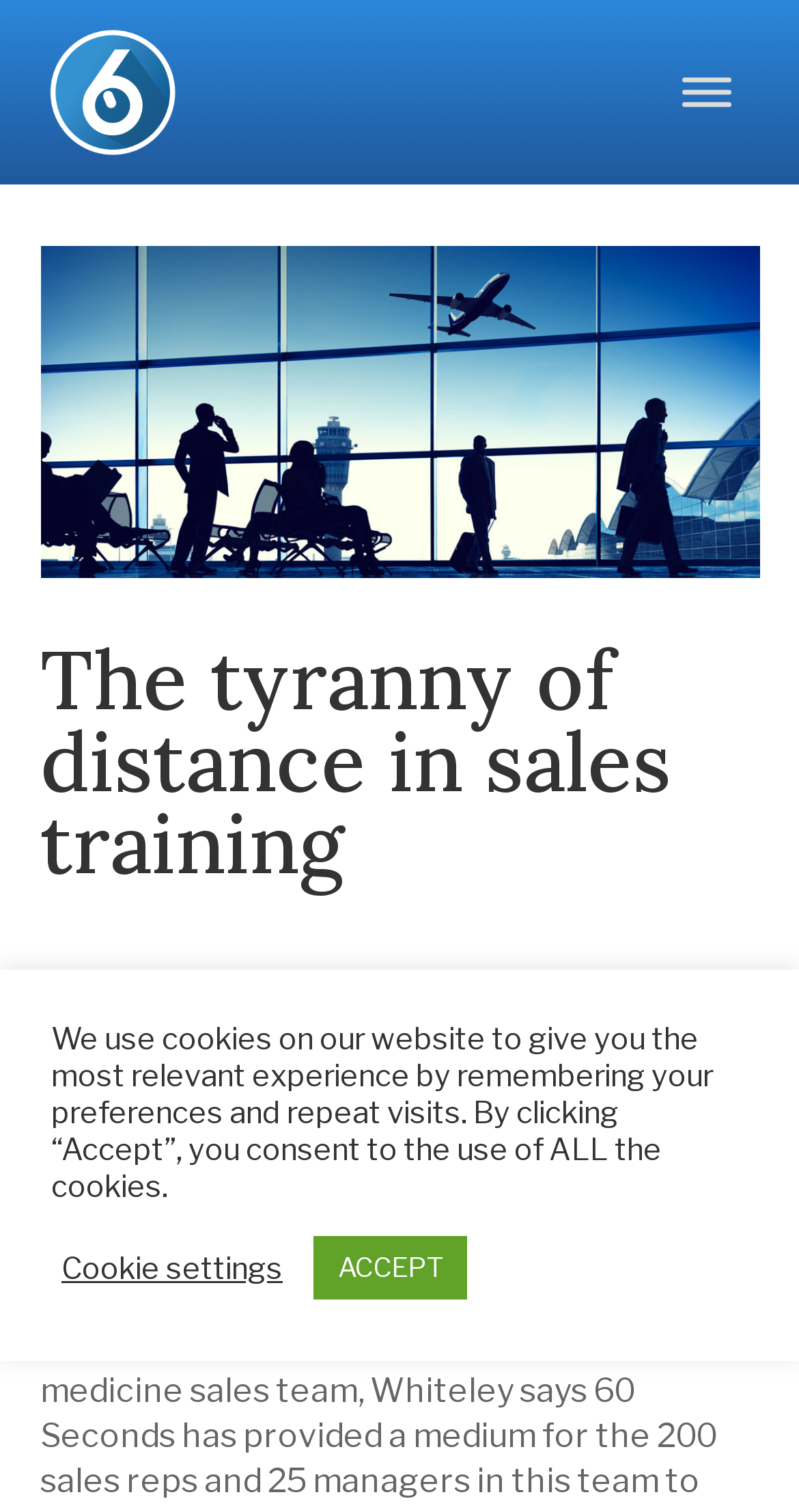How many buttons are there in the webpage?
Please provide a single word or phrase as the answer based on the screenshot.

3